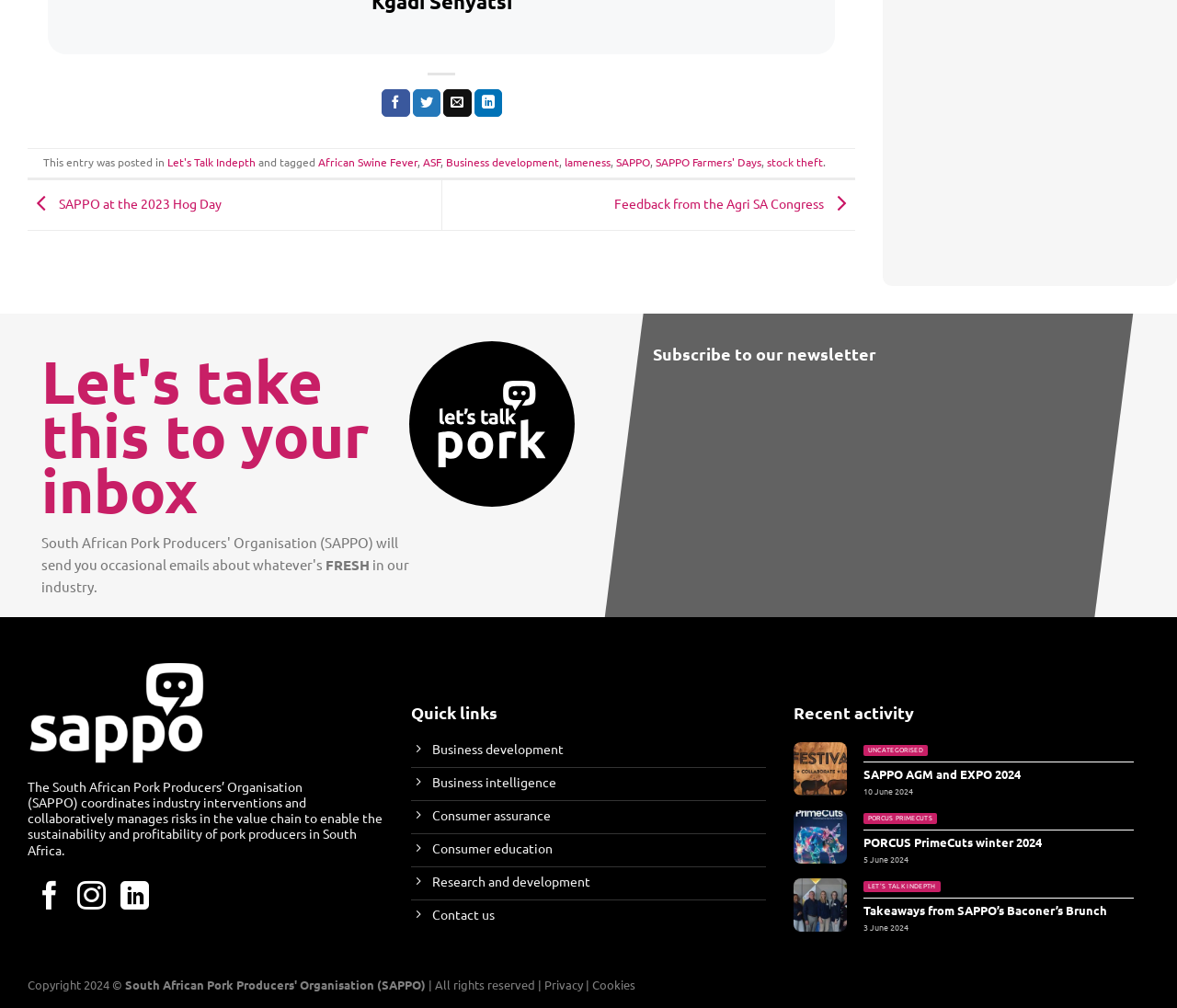Provide the bounding box coordinates of the UI element that matches the description: "Takeaways from SAPPO’s Baconer’s Brunch".

[0.733, 0.895, 0.94, 0.911]